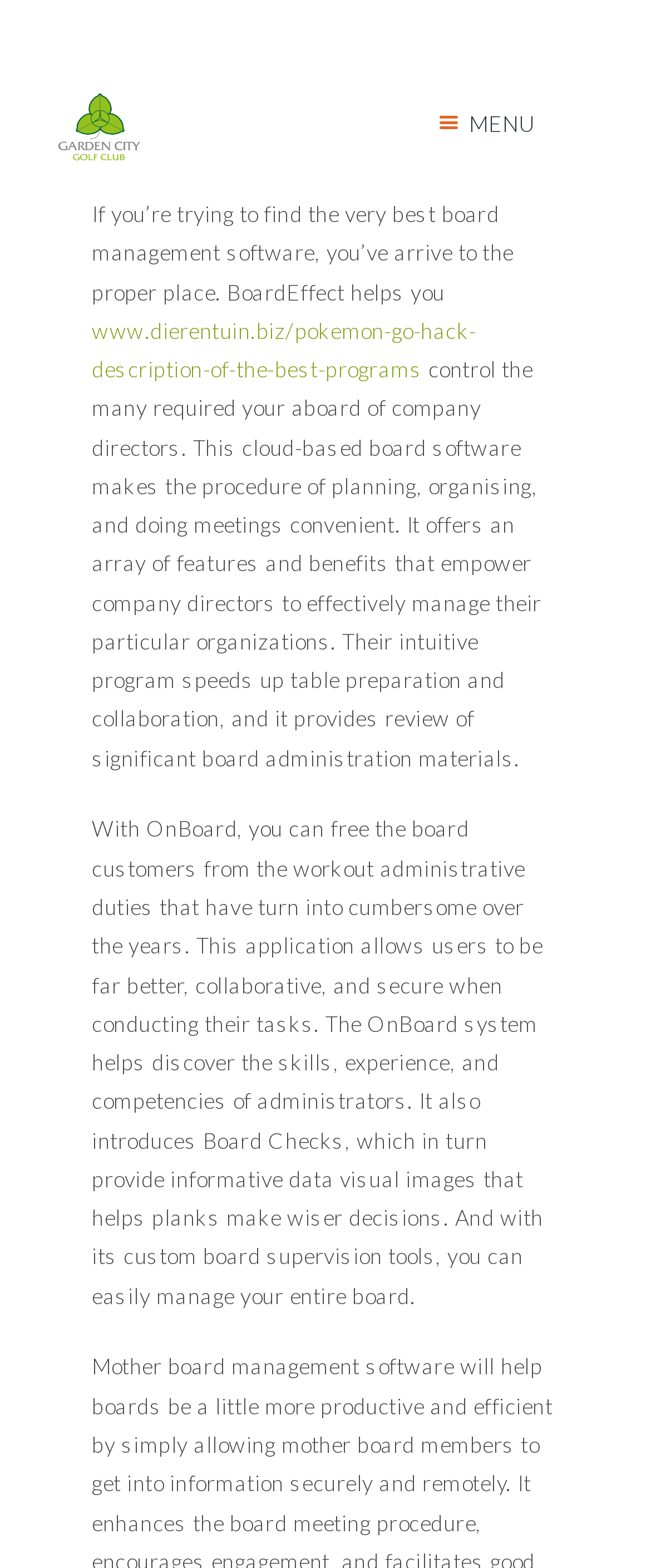Describe the webpage meticulously, covering all significant aspects.

The webpage is about BoardEffect, a mother board management software specifically designed for golf clubs. At the top-right corner, there is a "MENU" static text. Below it, there is an unnamed link. 

On the left side of the page, there is a paragraph of text that introduces BoardEffect as a cloud-based board software that helps company directors manage their organizations effectively. This text is divided into three sections. The first section explains the purpose of BoardEffect, the second section describes its features and benefits, and the third section highlights its ability to free board members from administrative duties and provide informative data visualizations for better decision-making.

To the right of this introductory text, there is a link to an external website, "www.dierentuin.biz/pokemon-go-hack-description-of-the-best-programs", which seems unrelated to the main content of the page.

At the bottom-right corner, there is an icon represented by "\ue848", which is likely a settings or configuration icon.